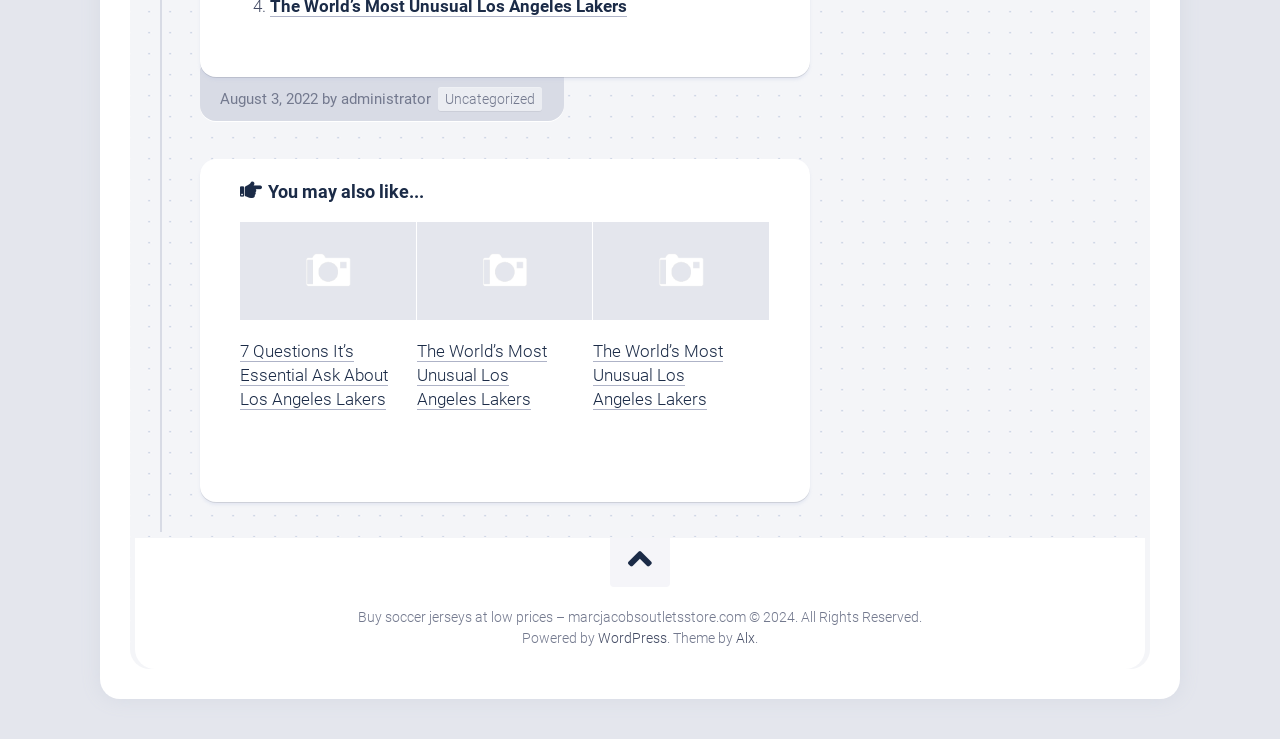Determine the bounding box coordinates for the area that should be clicked to carry out the following instruction: "Click the 'Videos' link".

None